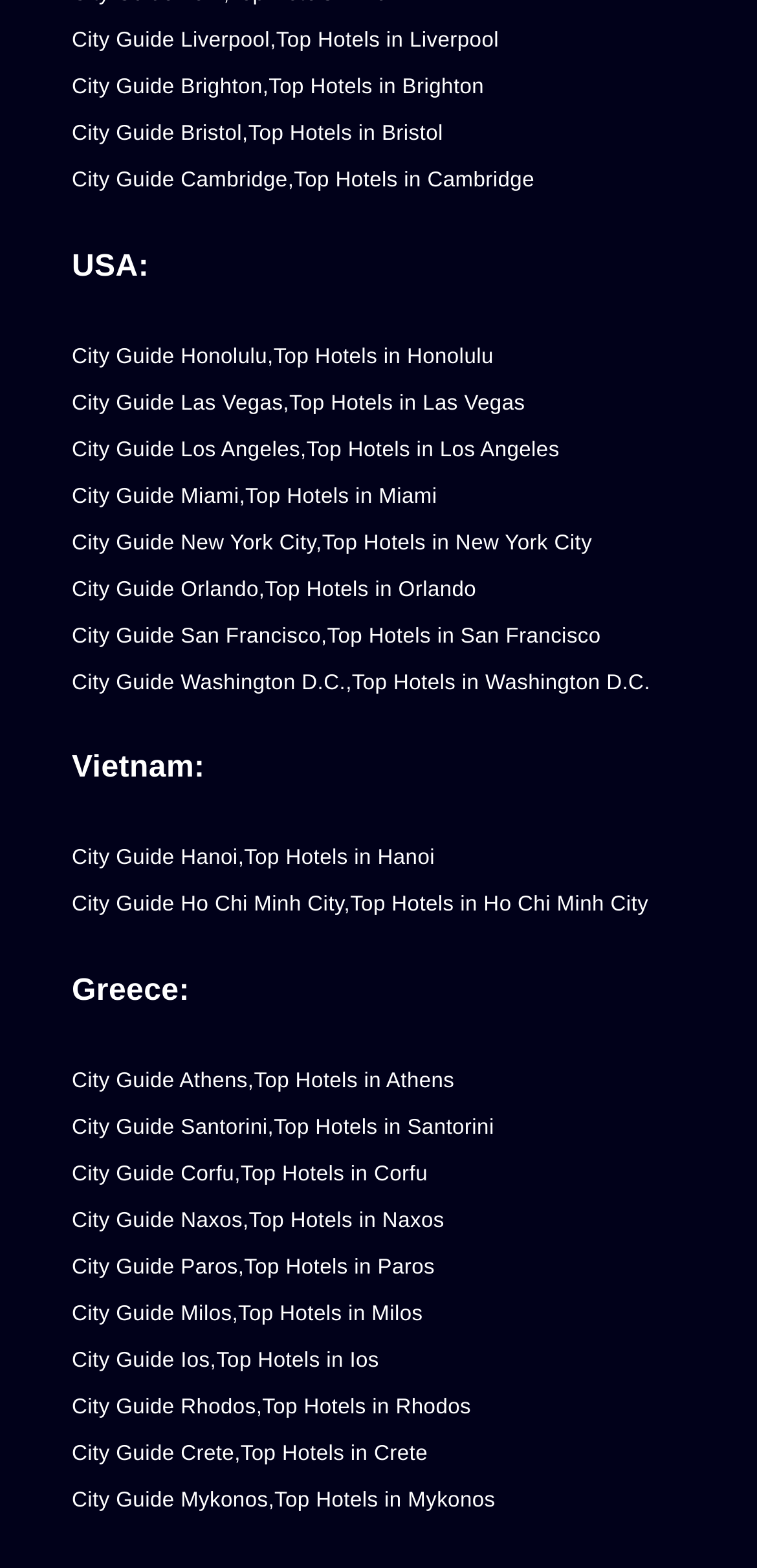How many cities are listed in the USA section?
Answer briefly with a single word or phrase based on the image.

9